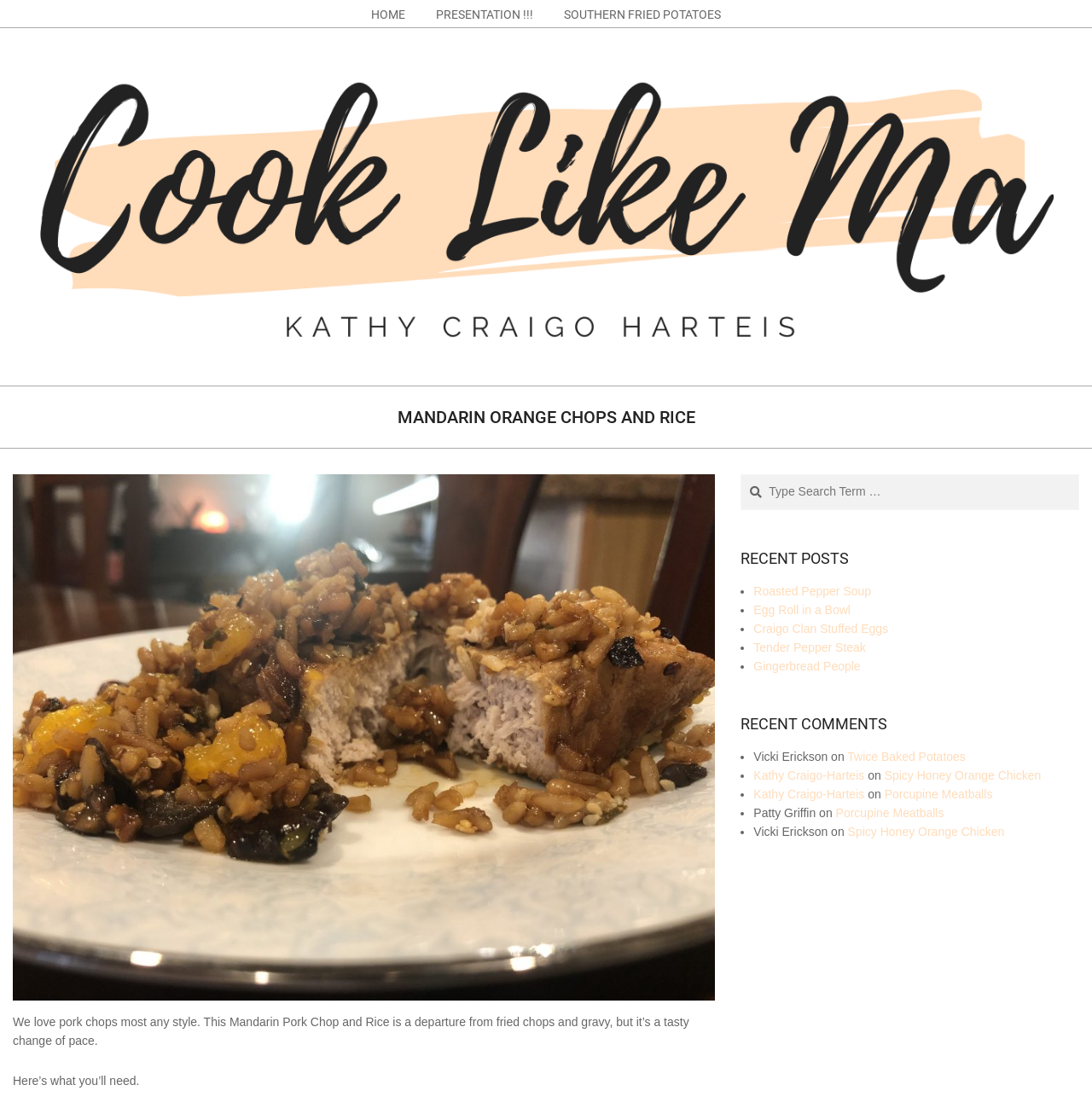What is the main topic of this webpage?
Please answer the question as detailed as possible.

Based on the webpage's content, especially the heading 'MANDARIN ORANGE CHOPS AND RICE' and the text 'We love pork chops most any style. This Mandarin Pork Chop and Rice is a departure from fried chops and gravy, but it’s a tasty change of pace.', I can infer that the main topic of this webpage is about a recipe for Mandarin Orange Chops and Rice.